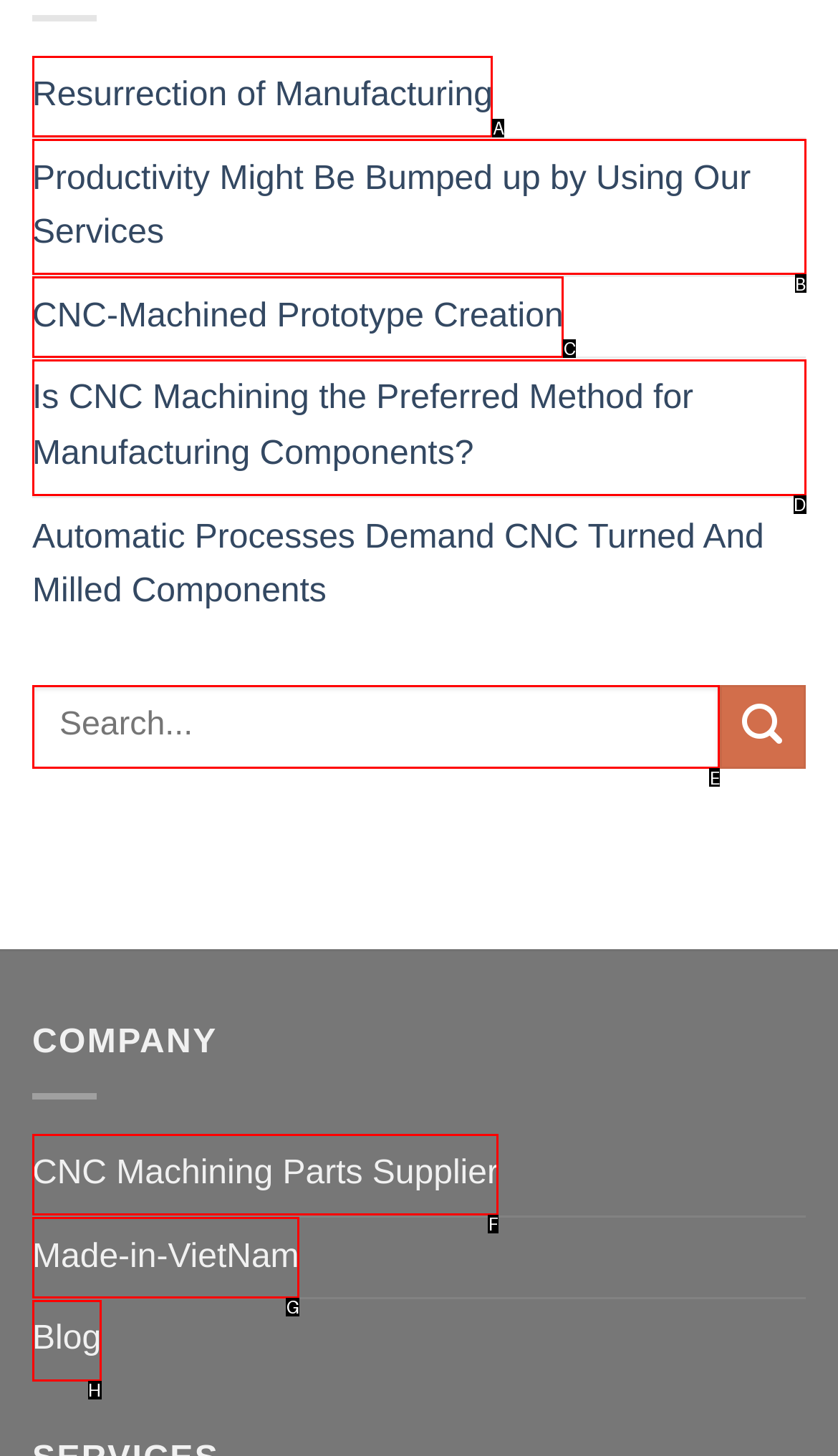Identify which HTML element matches the description: name="s" placeholder="Search..."
Provide your answer in the form of the letter of the correct option from the listed choices.

E